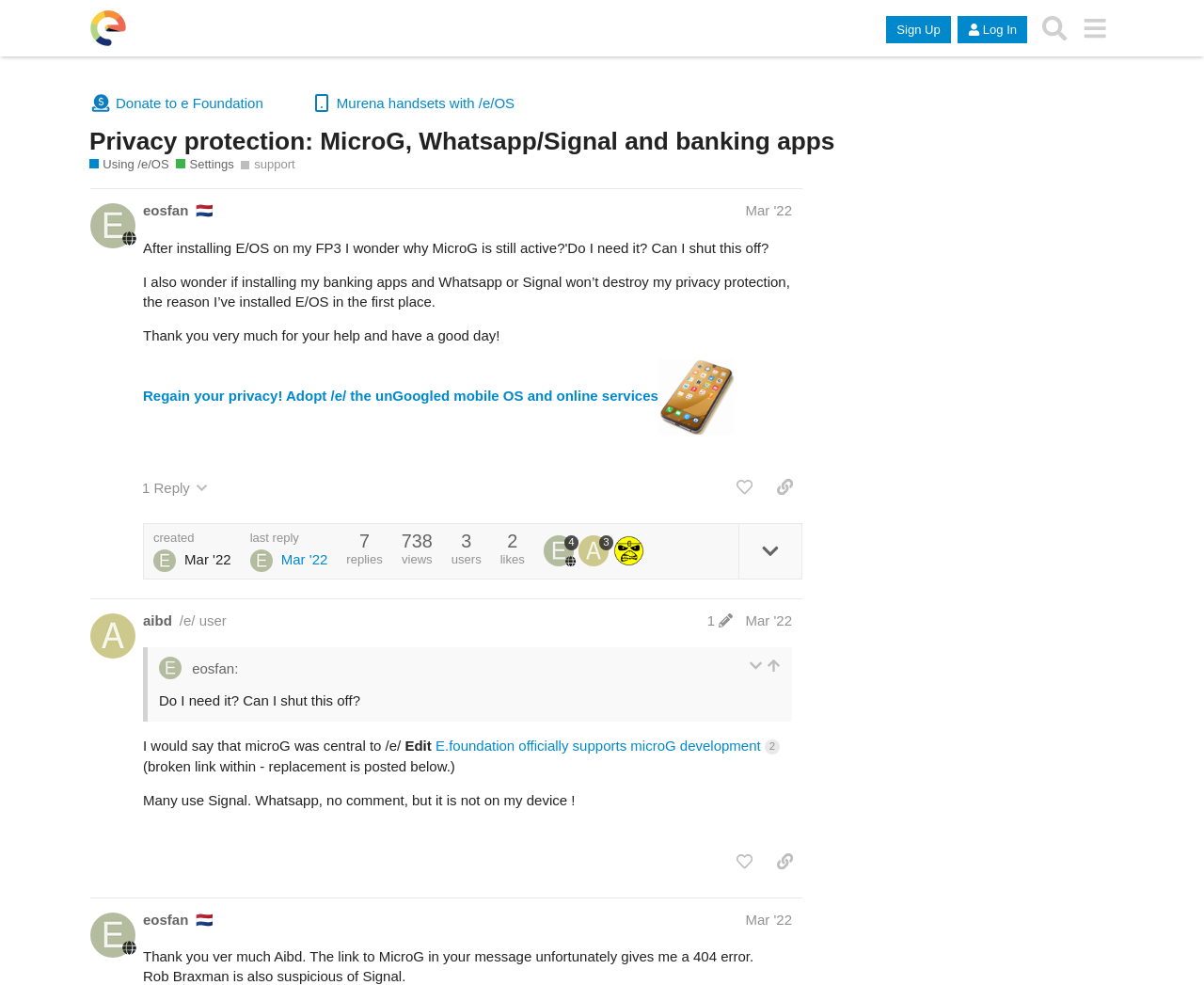Please specify the coordinates of the bounding box for the element that should be clicked to carry out this instruction: "Click on the 'Sign Up' button". The coordinates must be four float numbers between 0 and 1, formatted as [left, top, right, bottom].

[0.736, 0.016, 0.79, 0.044]